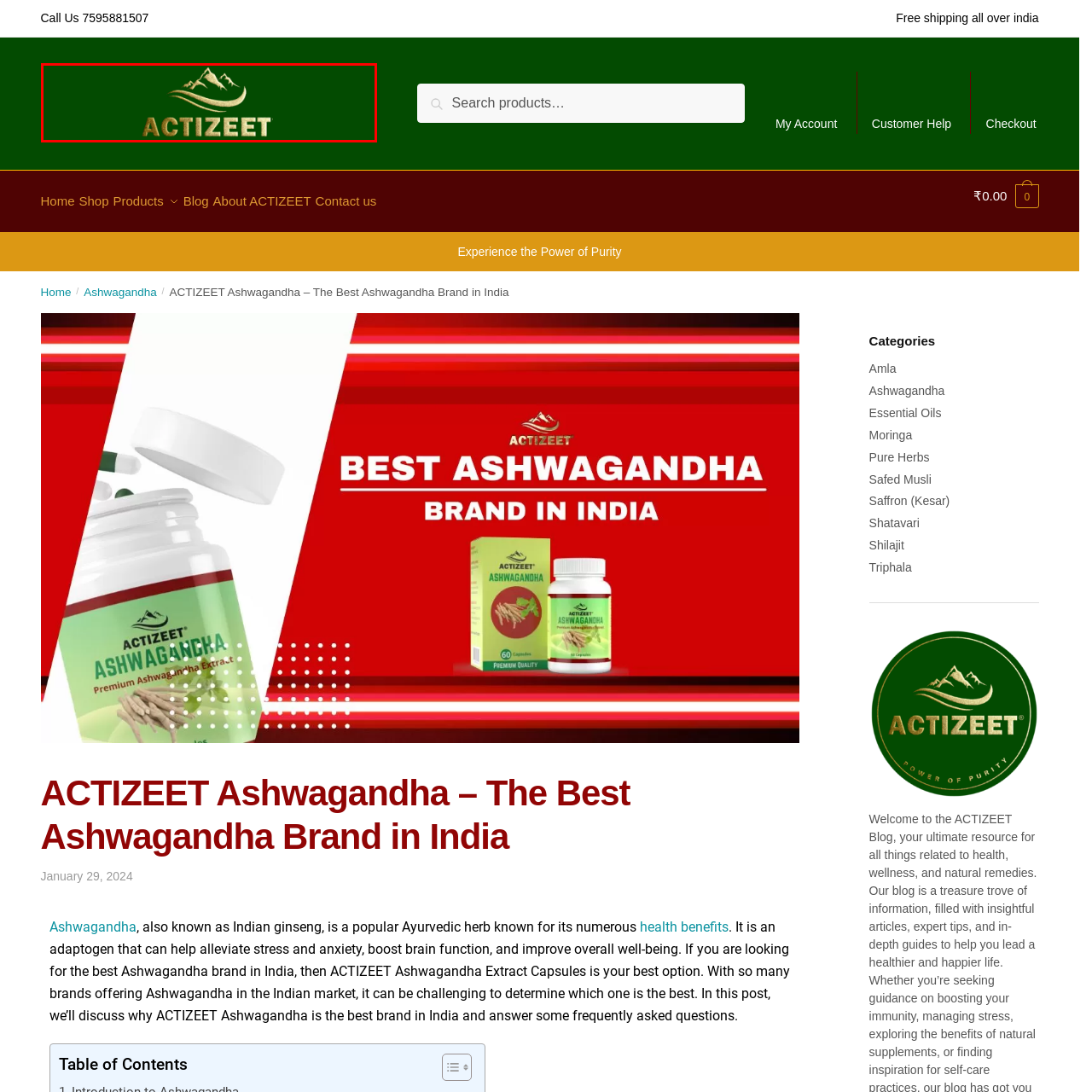Refer to the image encased in the red bounding box and answer the subsequent question with a single word or phrase:
What is the name of the brand displayed in the logo?

ACTIZEET